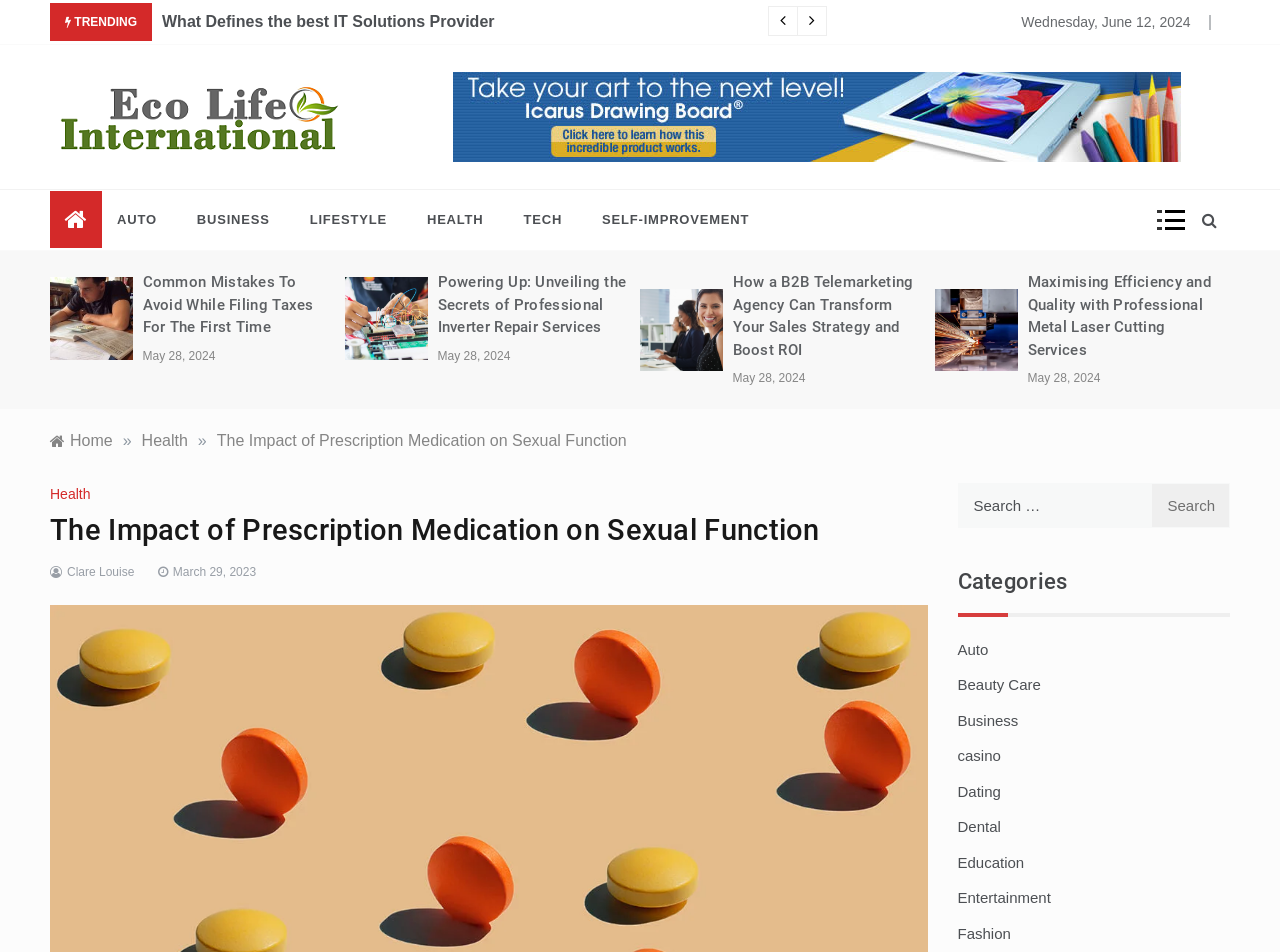What is the date of the article 'Powering Up: Unveiling the Secrets of Professional Inverter Repair Services'?
Based on the screenshot, provide a one-word or short-phrase response.

May 28, 2024